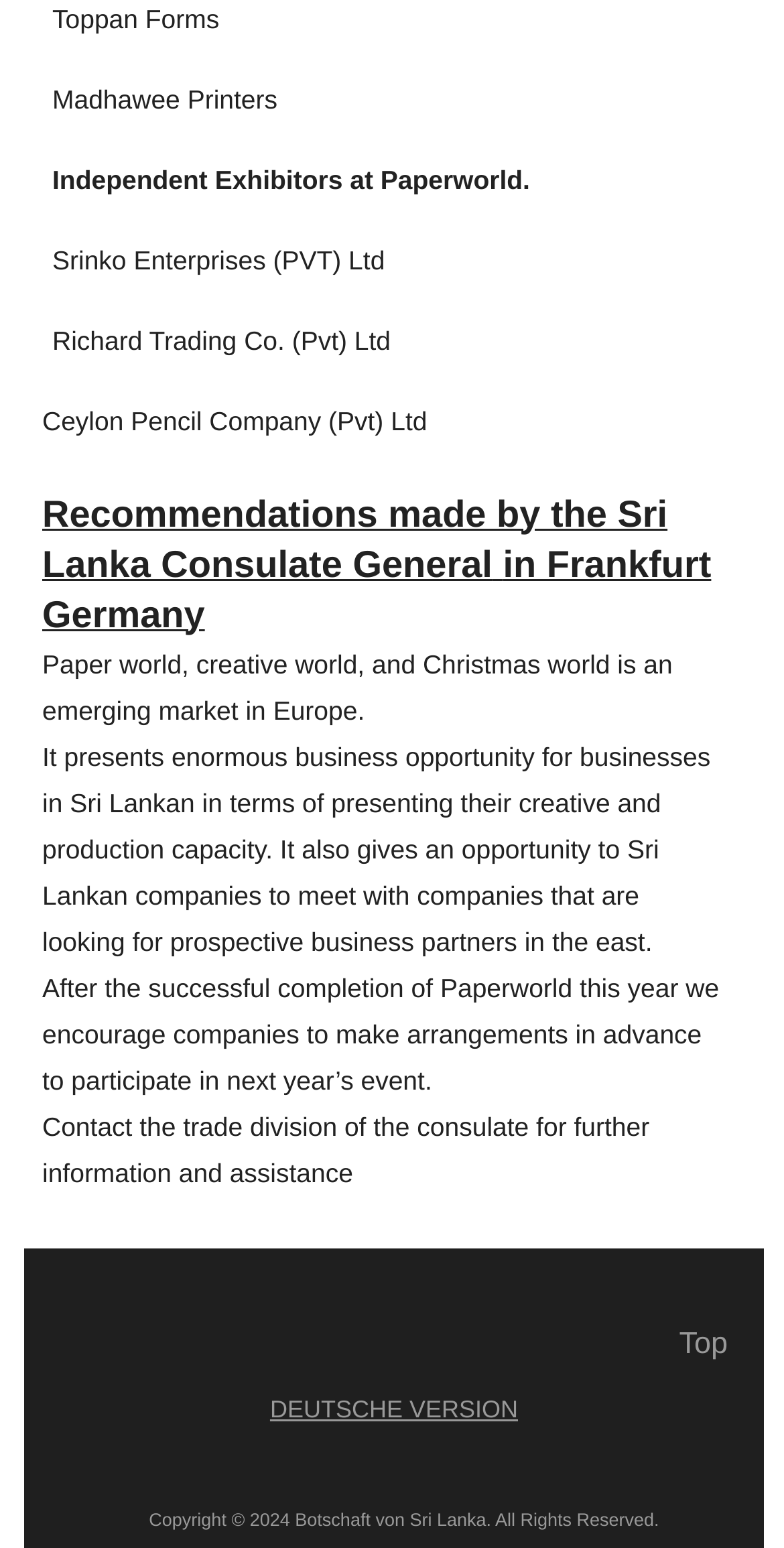What is the location of the Sri Lanka Consulate General?
Offer a detailed and full explanation in response to the question.

I found the location of the Sri Lanka Consulate General mentioned in the webpage, which is Frankfurt, Germany, as stated in the sentence 'Recommendations made by the Sri Lanka Consulate General in Frankfurt'.